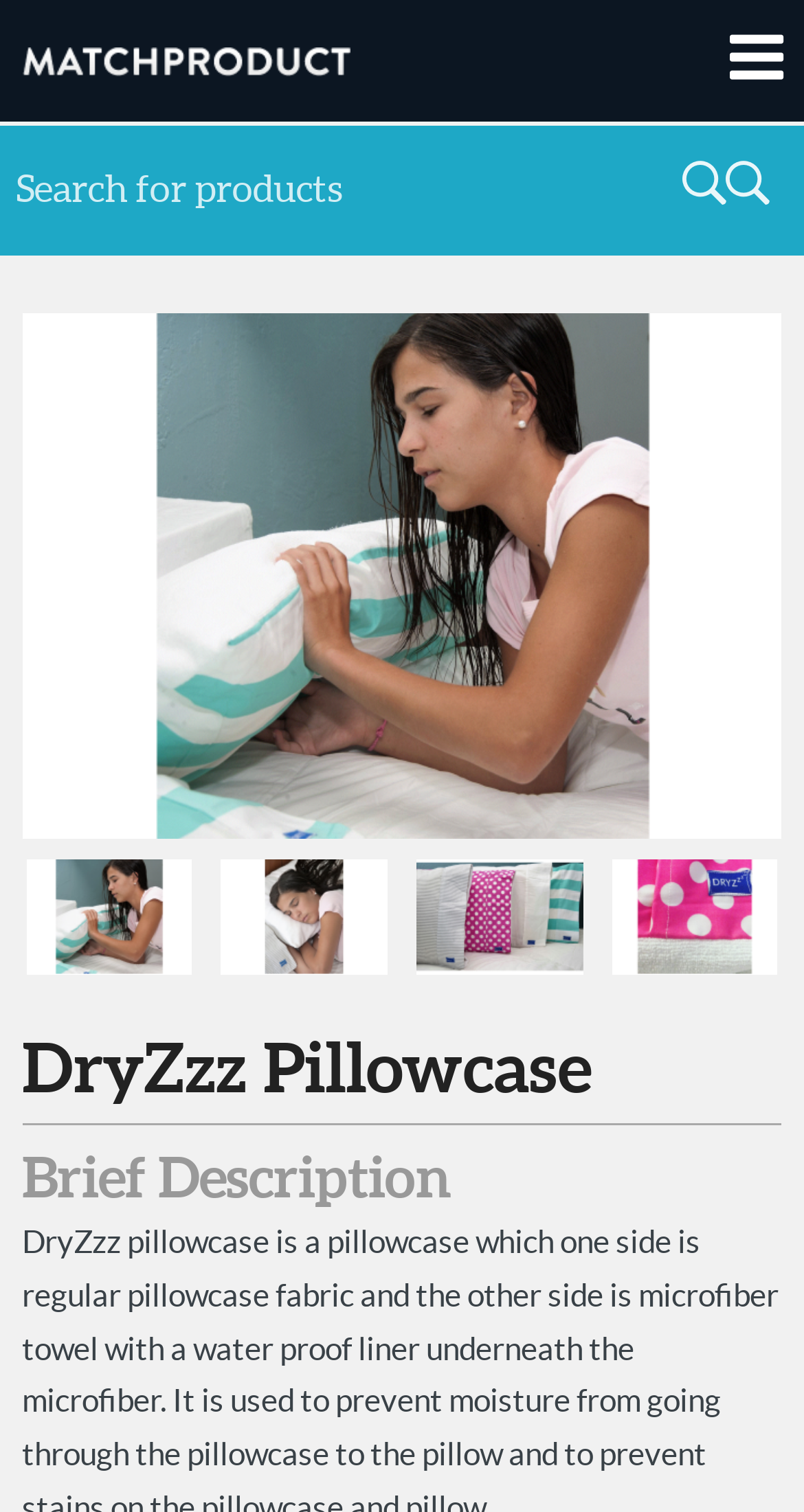What is the name of the product shown?
Utilize the information in the image to give a detailed answer to the question.

The heading element with bounding box coordinates [0.027, 0.675, 0.973, 0.745] contains the text 'DryZzz Pillowcase', which suggests that it is the name of a product being showcased on the webpage.